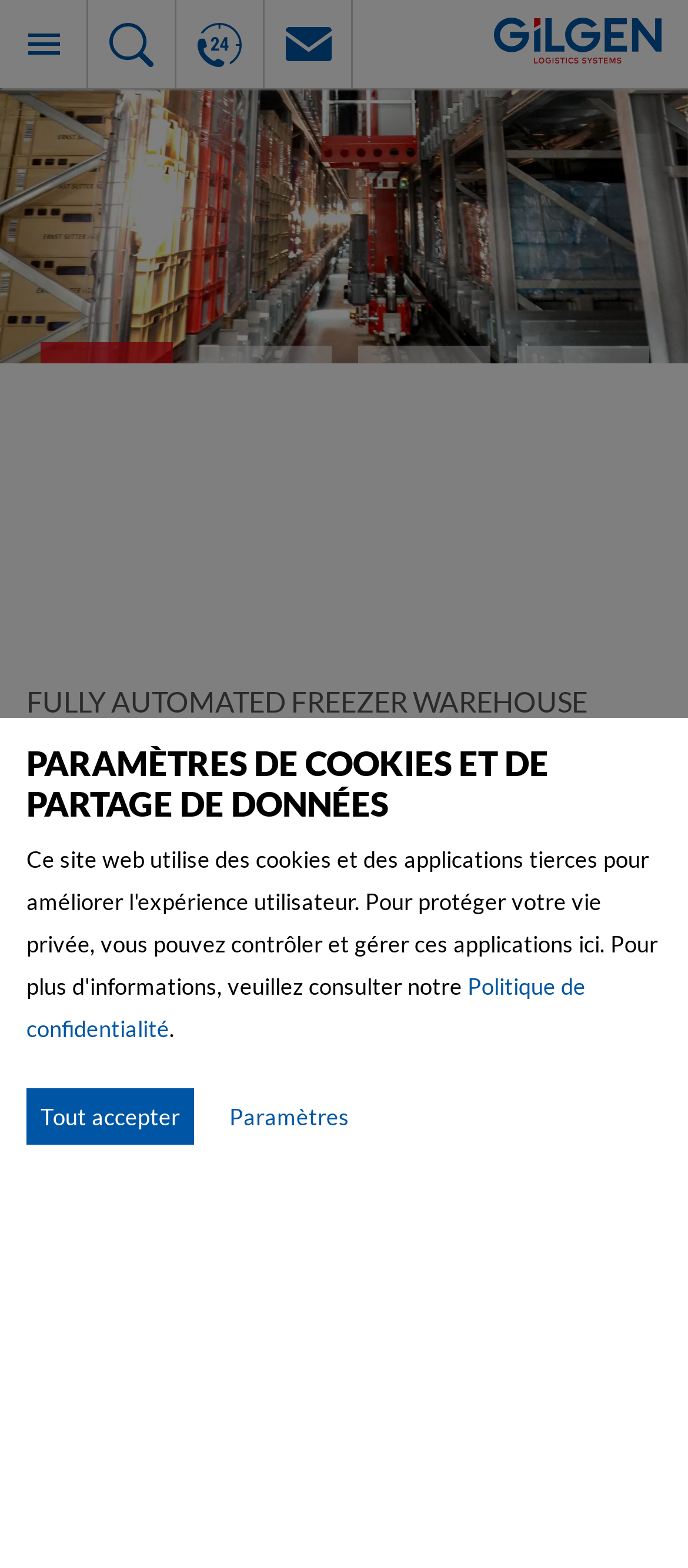Offer a meticulous caption that includes all visible features of the webpage.

The webpage is about a fully automated freezer warehouse. At the top left, there are three language options: Deutsch, English, and Français. Below these options, there are three social media links: Linkedin, Youtube, and Xing. 

To the right of the social media links, there is a logo of Gilgen Logistics AG, which is an image with a link to the company's website. 

Below the logo, there is a horizontal tab list with four tabs. The second tab is currently selected. Each tab corresponds to a different section of the content. 

The currently selected tab displays a heading that reads "KÜHLHAUS NEUHOF AG, CH-GOSSAU" and a paragraph of text that describes the company's history and services. The text explains that Kühlhaus Neuhof AG is a warehouse operator in the deep-freeze sector, founded in 1977 in Gossau, Switzerland, and specializes in storing various types of foodstuffs. 

Below this text, there is another heading that reads "PARAMÈTRES DE COOKIES ET DE PARTAGE DE DONNÉES" and two links: "Politique de confidentialité" and "Tout accepter" or "Paramètres" to manage cookie settings and data sharing.